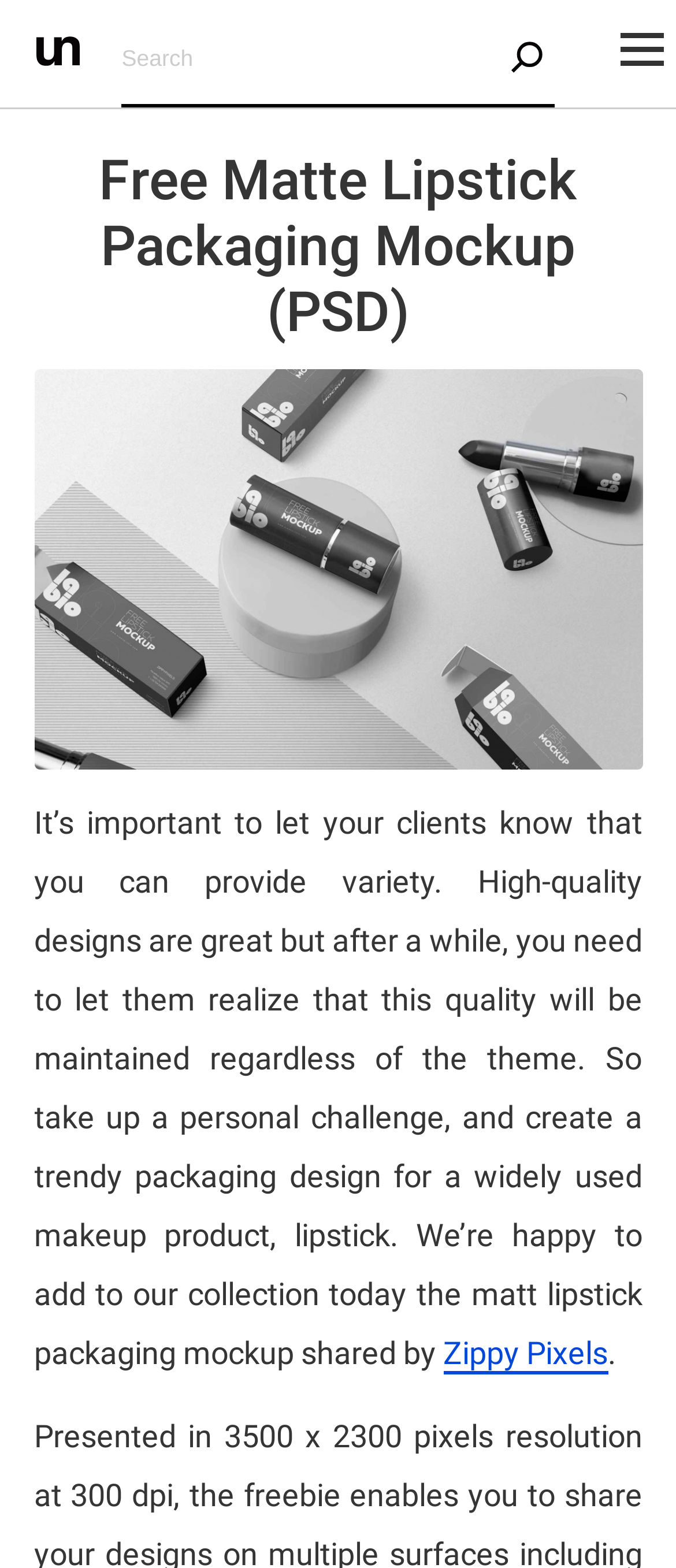Who shared the packaging mockup?
Based on the image, respond with a single word or phrase.

Zippy Pixels